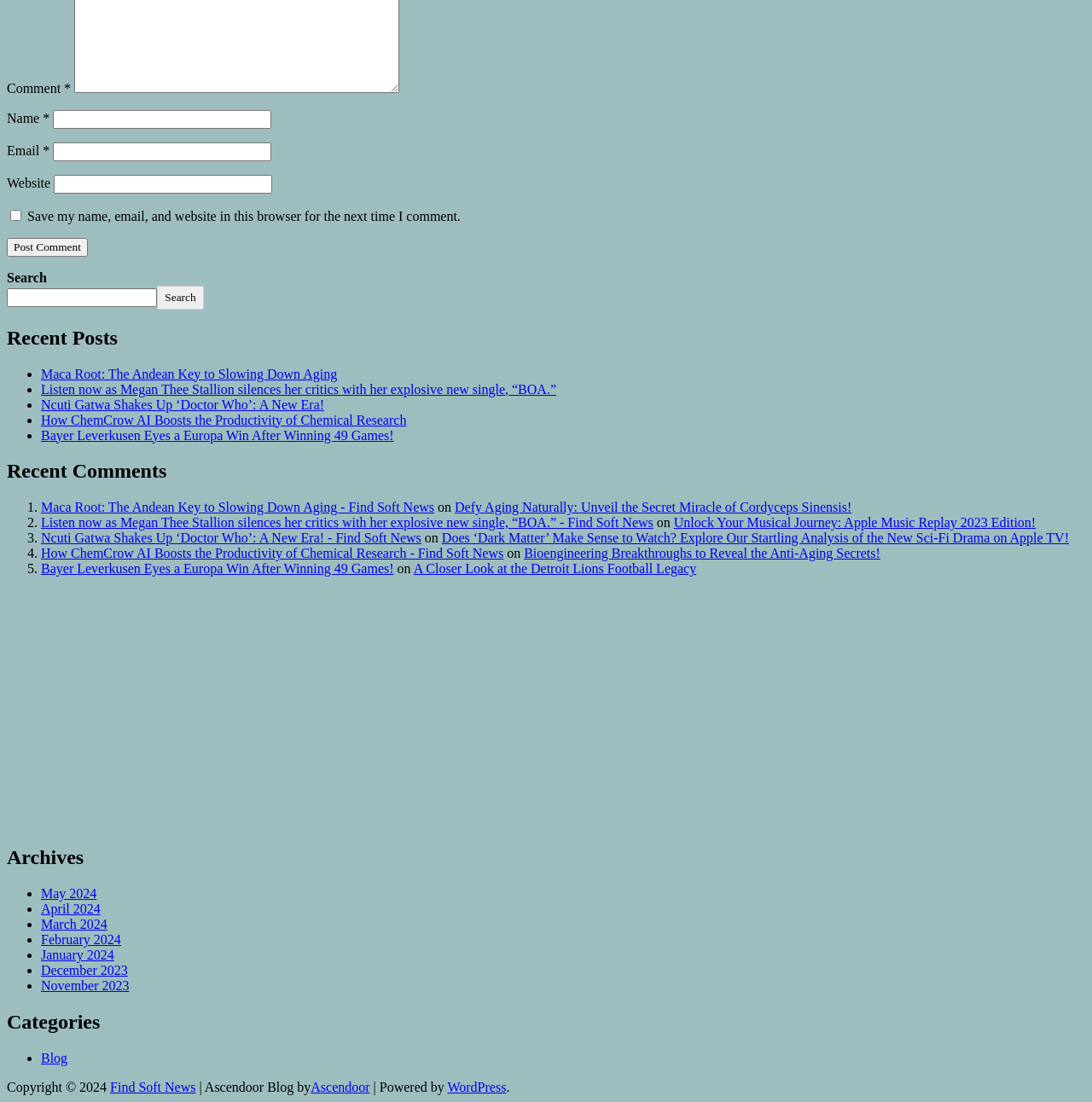What is the category of the blog?
Kindly answer the question with as much detail as you can.

I looked at the categories listed under the 'Categories' heading and found the link text 'Blog', which is the category of the blog.